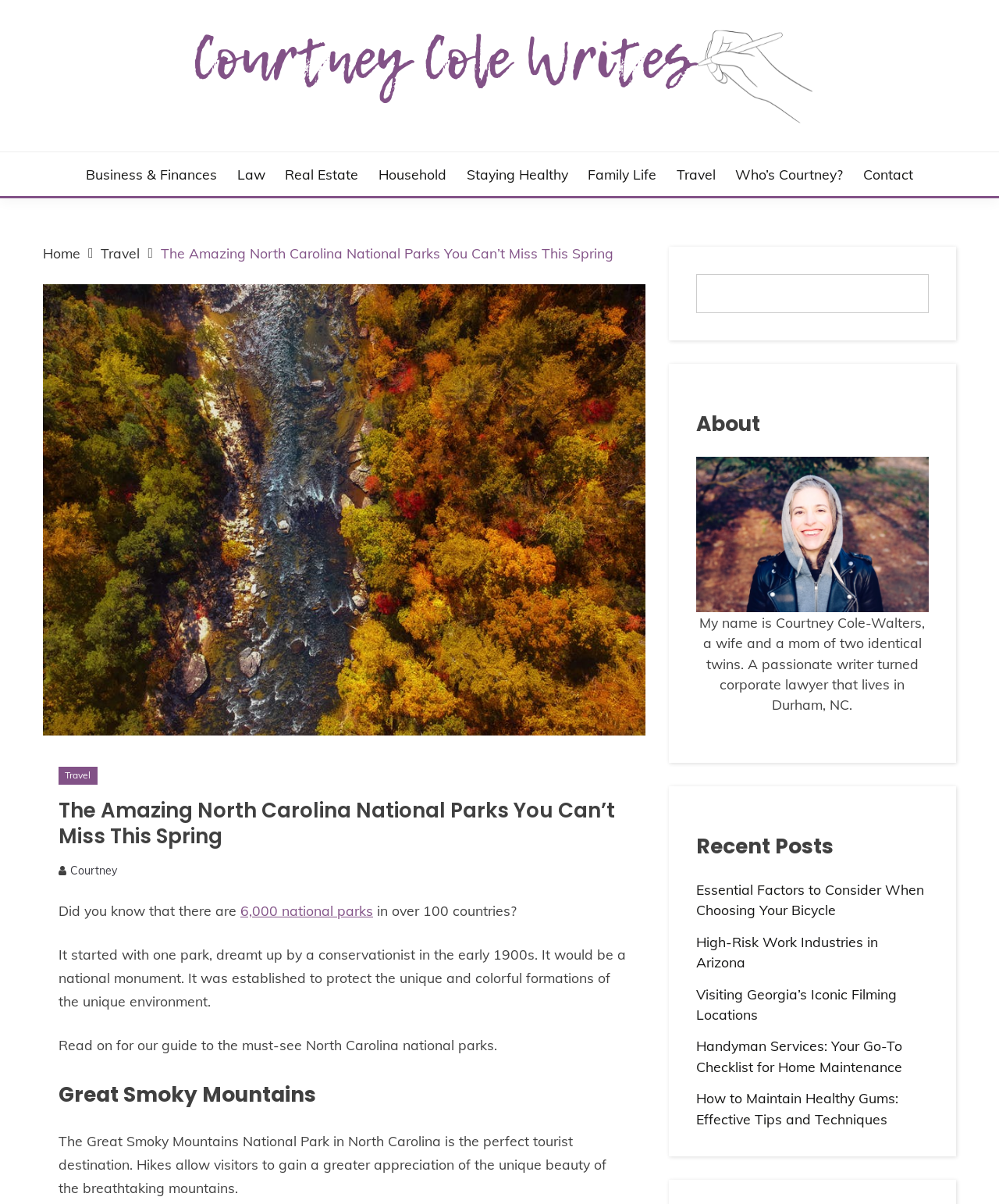Specify the bounding box coordinates of the area that needs to be clicked to achieve the following instruction: "Check recent posts".

[0.697, 0.69, 0.93, 0.716]